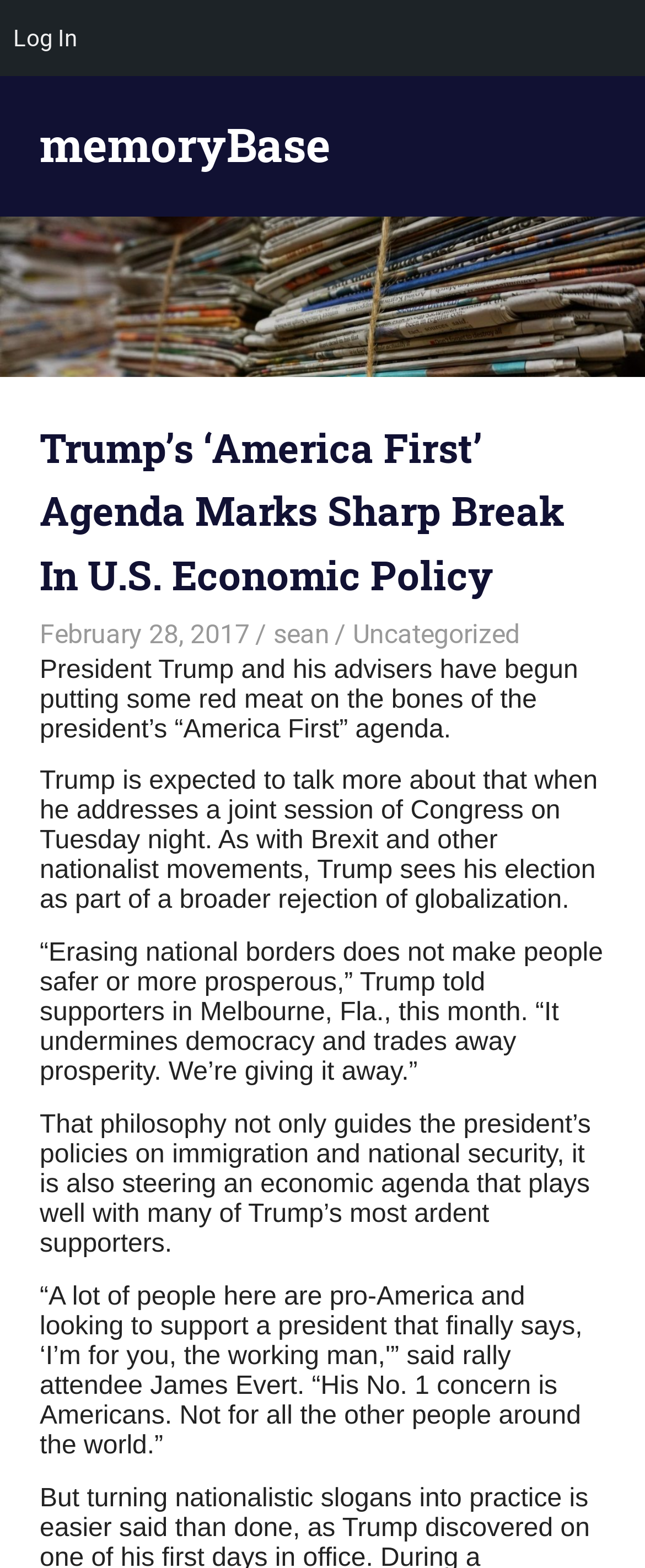Please determine the heading text of this webpage.

Trump’s ‘America First’ Agenda Marks Sharp Break In U.S. Economic Policy